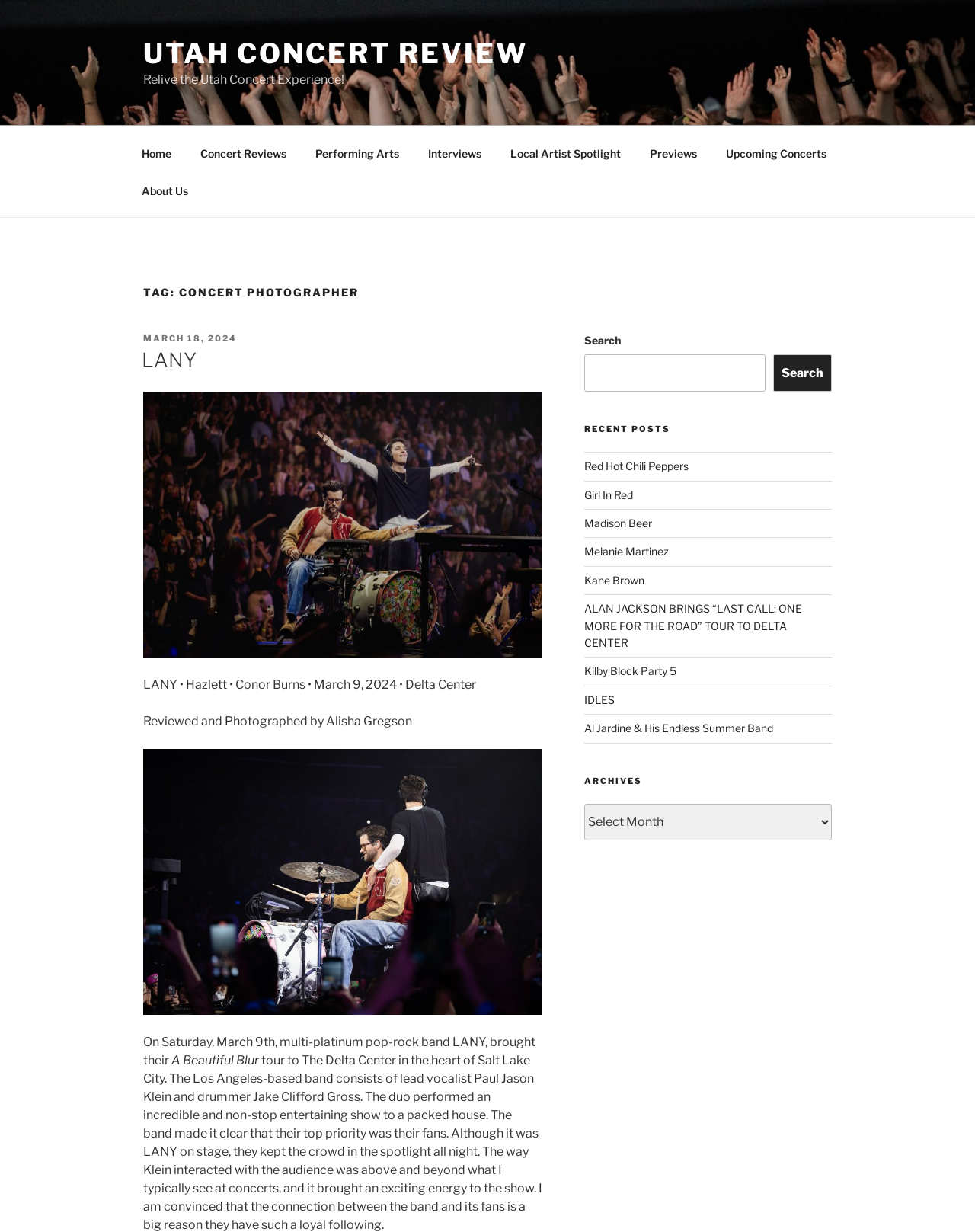What is the date of the concert reviewed in the article?
Please describe in detail the information shown in the image to answer the question.

I found the answer by looking at the static text 'LANY • Hazlett • Conor Burns • March 9, 2024 • Delta Center', which is a child element of the heading 'TAG: CONCERT PHOTOGRAPHER'. This text mentions the date of the concert as March 9, 2024.